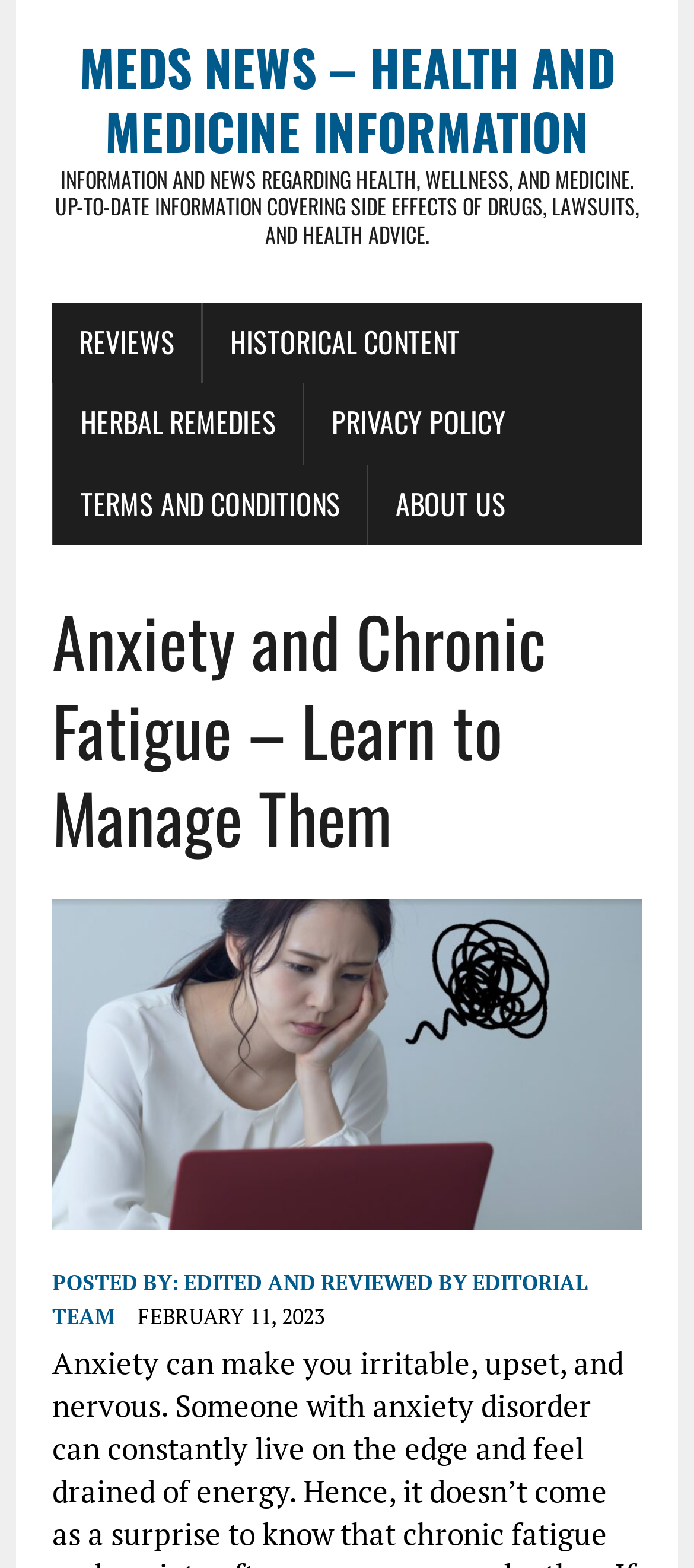Analyze and describe the webpage in a detailed narrative.

The webpage is about managing anxiety and chronic fatigue, with a focus on wellness and health information. At the top, there is a link to "Meds News – Health And Medicine Information" with a brief description of the website's content. Below this, there are several links to different sections of the website, including "REVIEWS", "HISTORICAL CONTENT", "HERBAL REMEDIES", "PRIVACY POLICY", "TERMS AND CONDITIONS", and "ABOUT US".

The main content of the webpage is headed by a title "Anxiety and Chronic Fatigue – Learn to Manage Them", which is followed by an image of an anxious woman. The image takes up a significant portion of the page, spanning from the top-left to the bottom-right.

Below the image, there is a section with information about the author, including a "POSTED BY:" label and a link to the "EDITORIAL TEAM" who edited and reviewed the content. The date "FEBRUARY 11, 2023" is also displayed in this section.

The overall layout of the webpage is organized, with clear headings and concise text. The use of images and links helps to break up the content and make it easier to navigate.